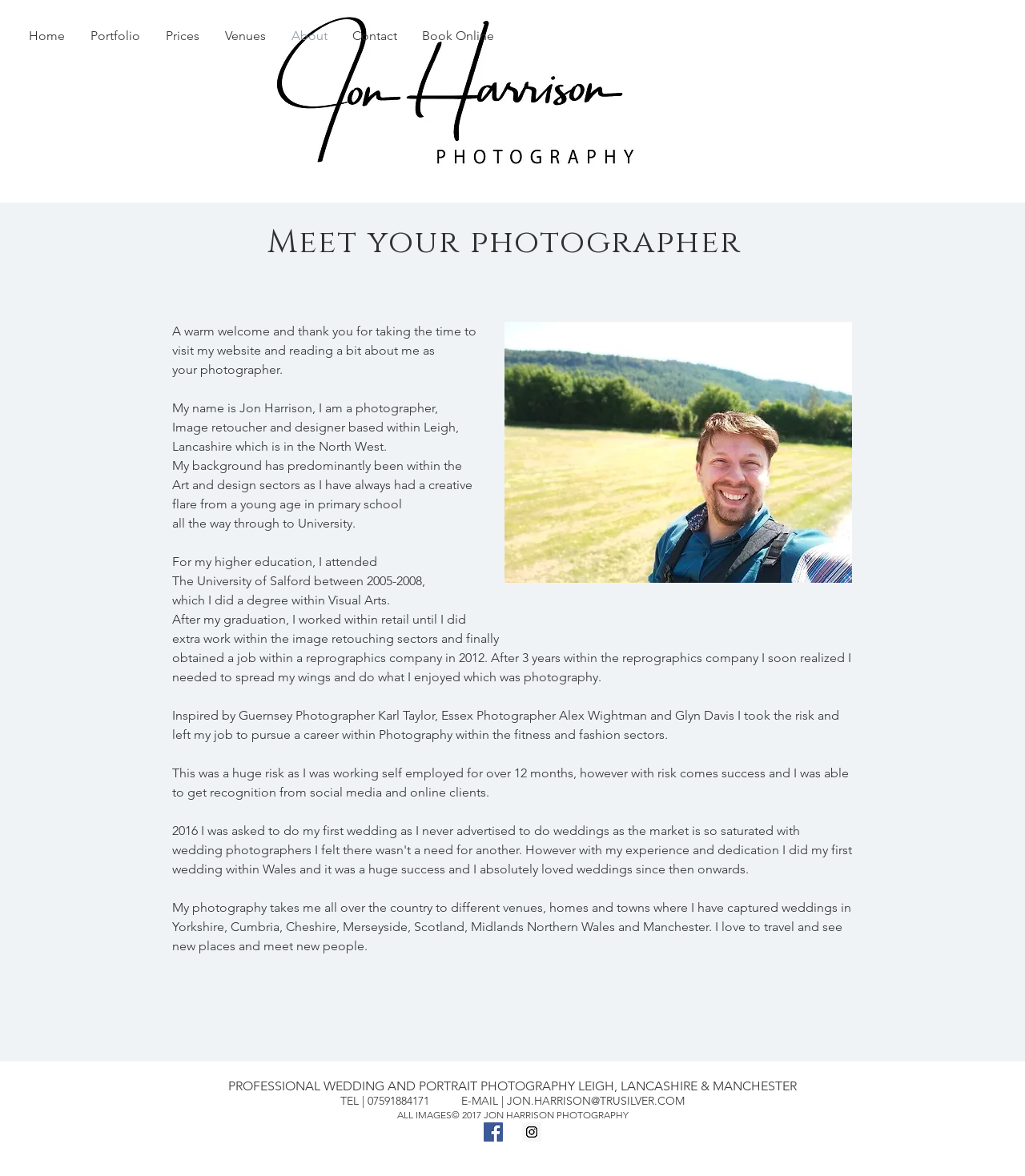Kindly respond to the following question with a single word or a brief phrase: 
What is the photographer's contact email?

JON.HARRISON@TRUSILVER.COM